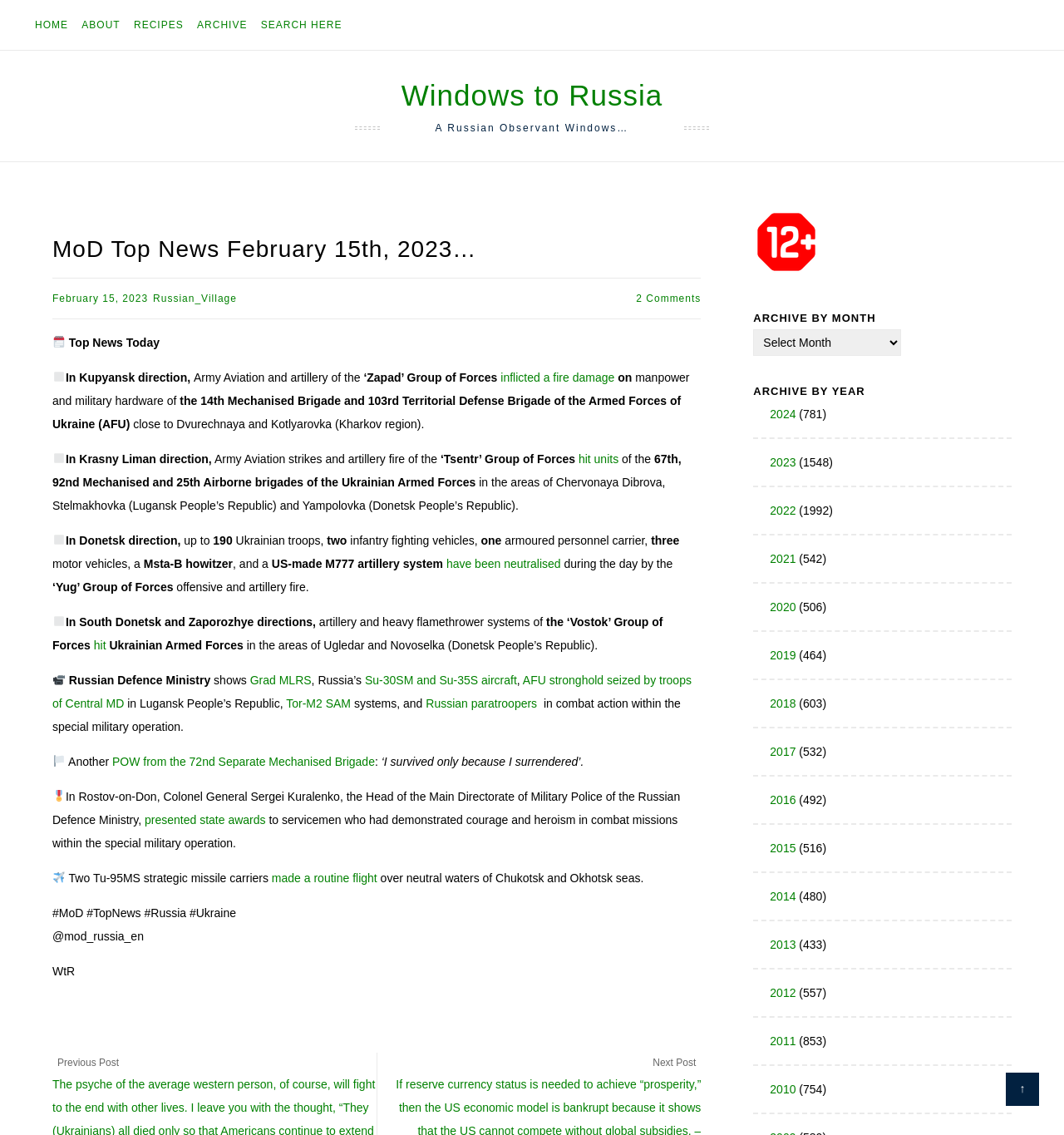Could you highlight the region that needs to be clicked to execute the instruction: "Read MoD Top News February 15th, 2023"?

[0.049, 0.189, 0.659, 0.24]